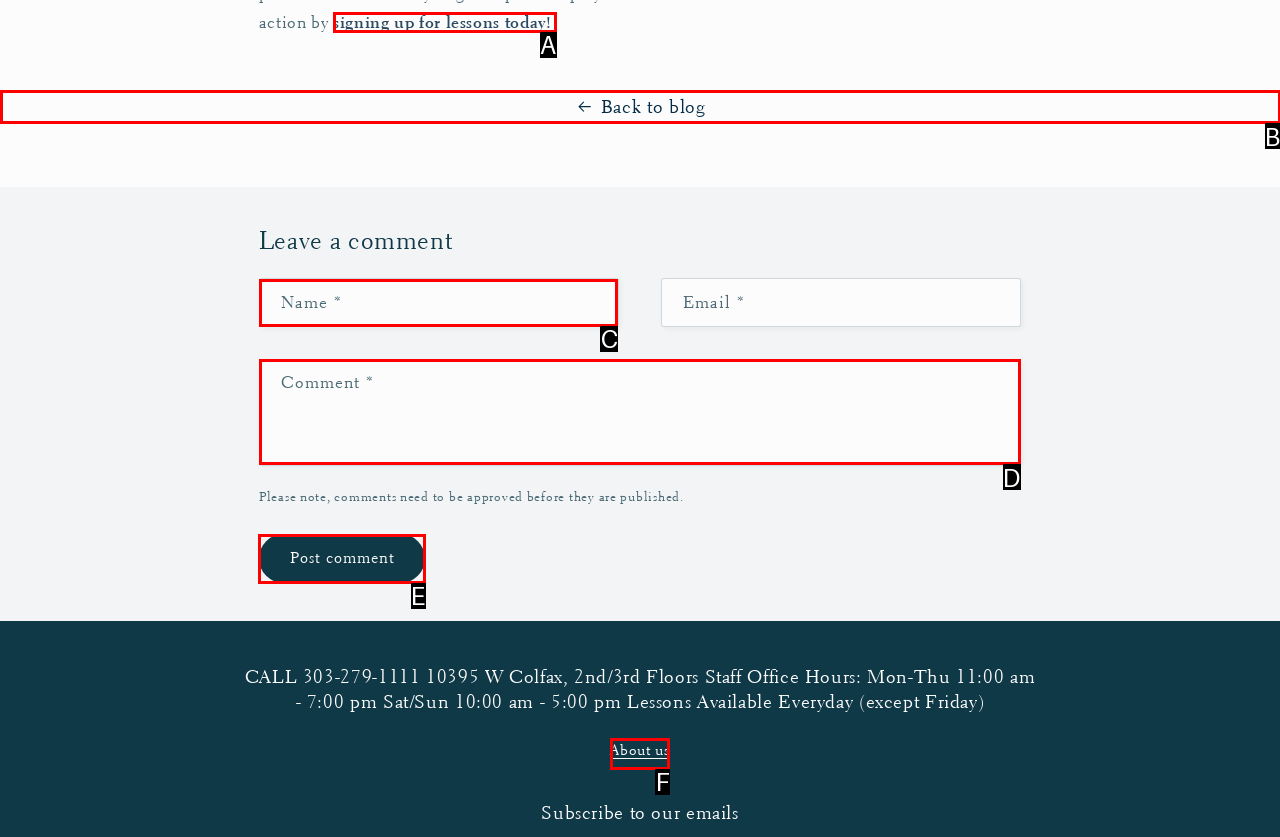Determine the option that best fits the description: About us
Reply with the letter of the correct option directly.

F